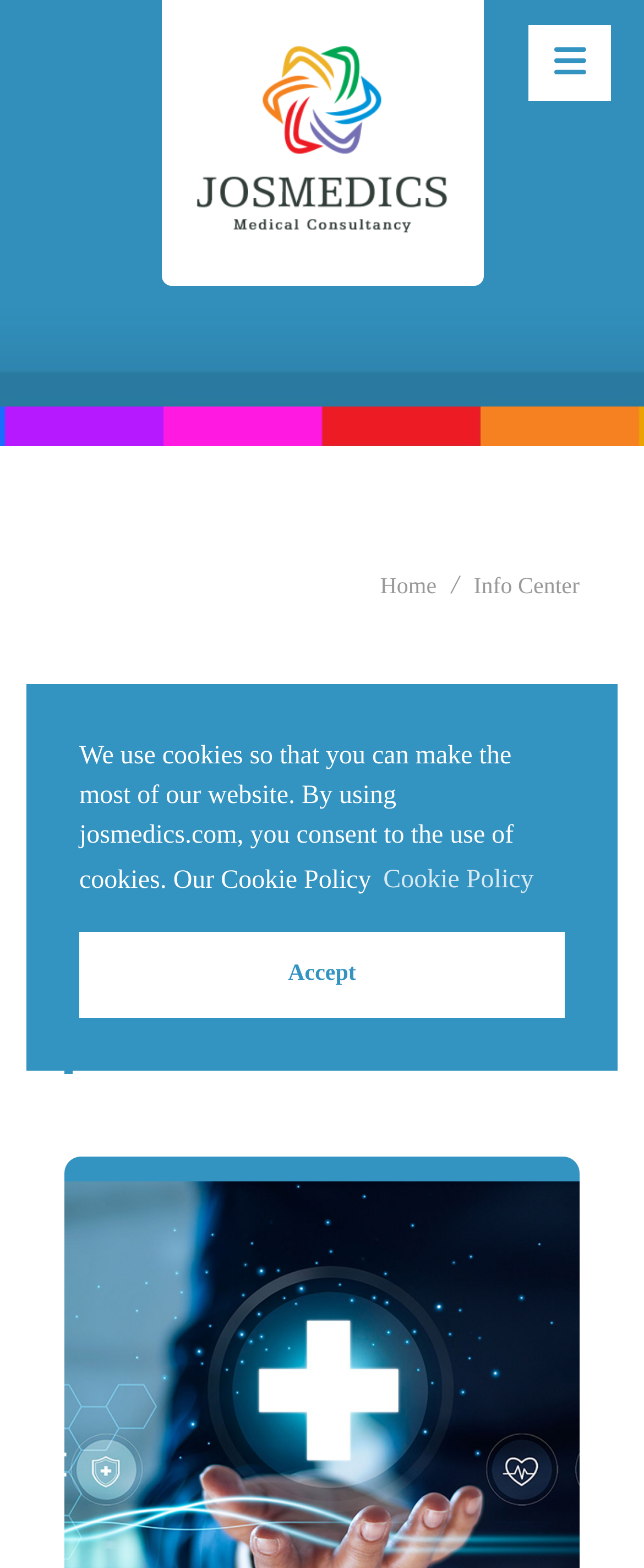Please reply to the following question with a single word or a short phrase:
What is the purpose of the 'Info Center' section?

Medical device regulation